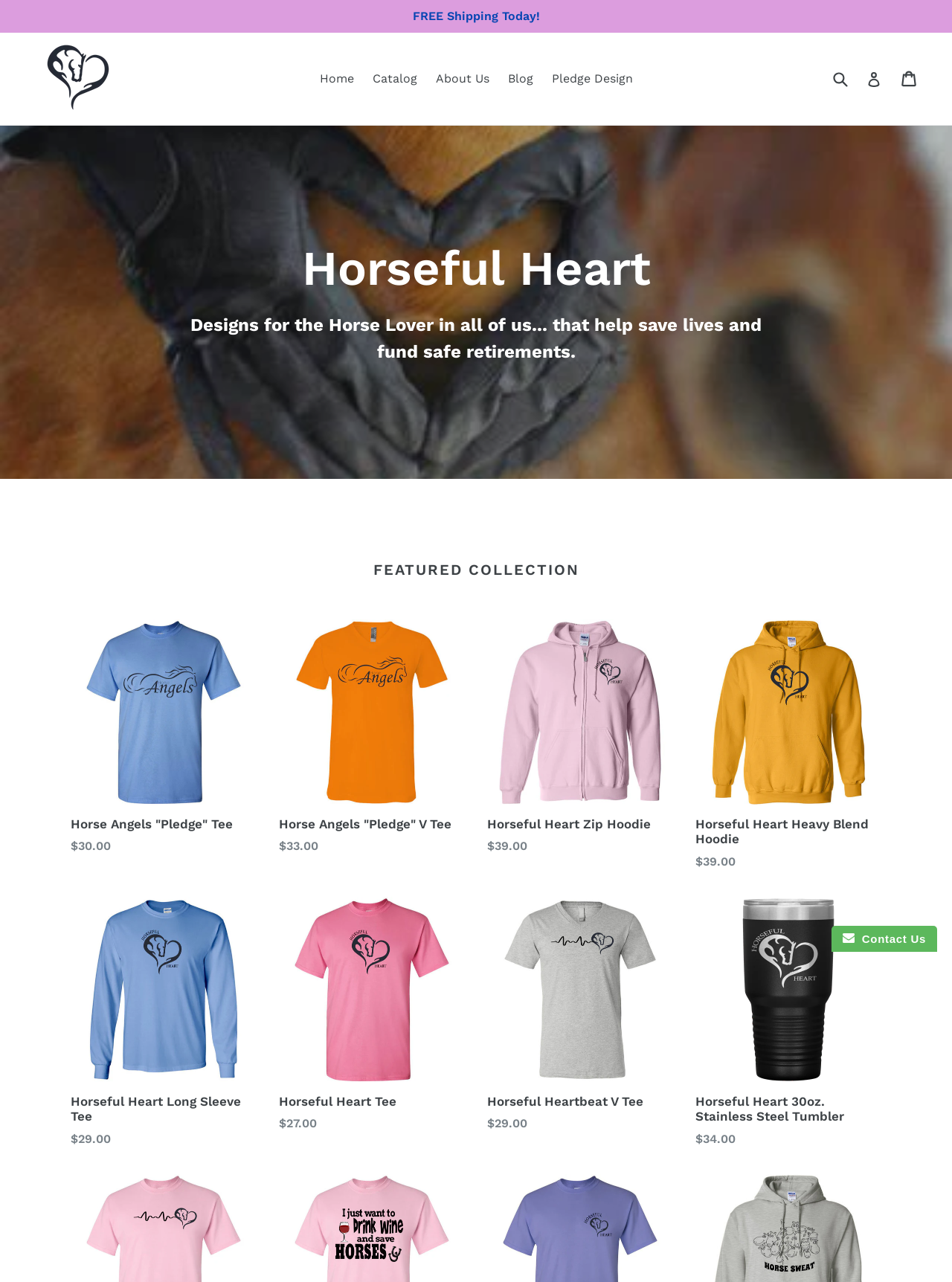What is the theme of the products on this website?
Look at the image and respond to the question as thoroughly as possible.

The website appears to be selling various products such as T-shirts, hoodies, and tumblers with horse-related designs. The text 'Designs for the Horse Lover in all of us... that help save lives and fund safe retirements' also suggests that the products are related to horses.